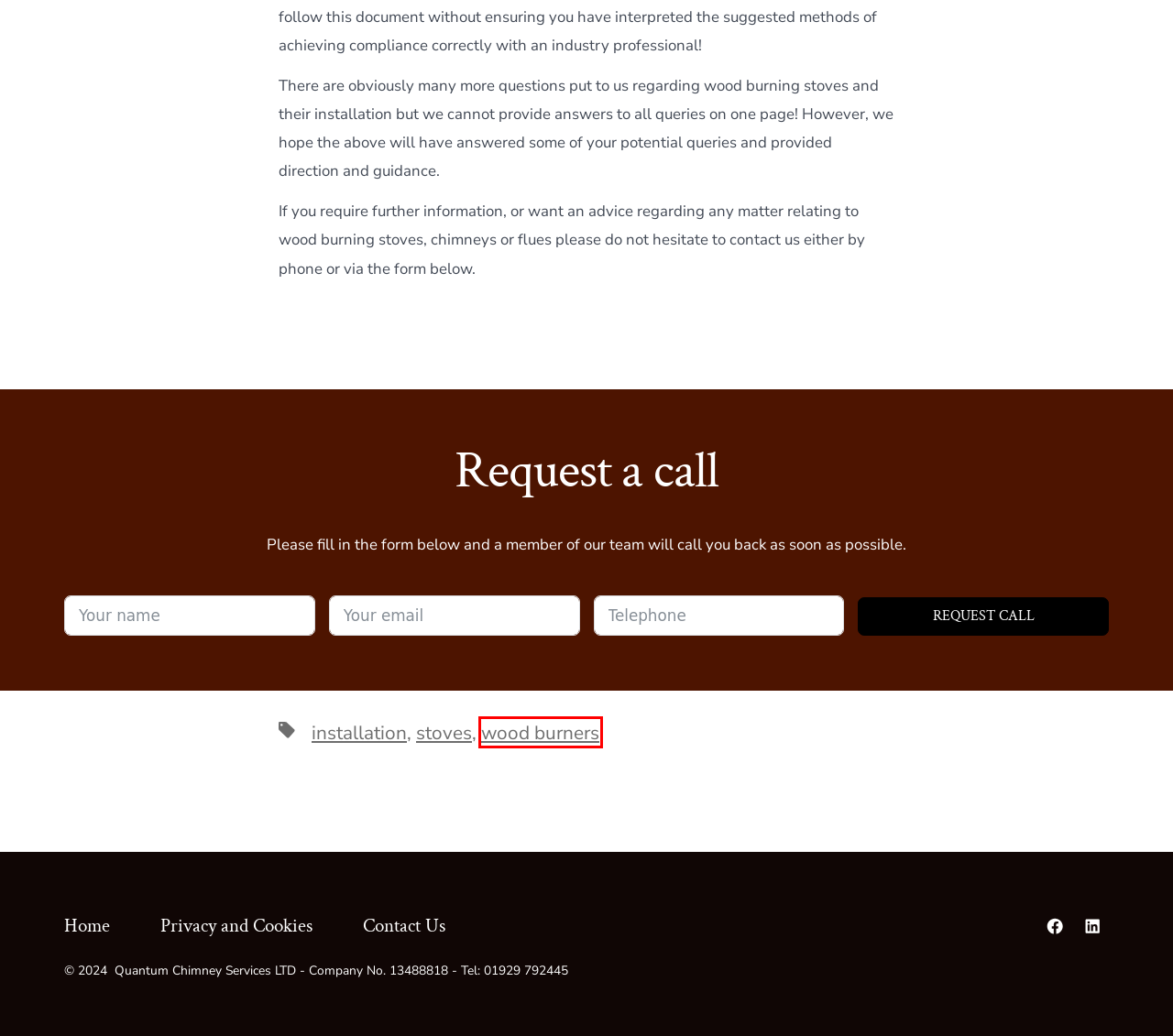Examine the screenshot of a webpage with a red bounding box around an element. Then, select the webpage description that best represents the new page after clicking the highlighted element. Here are the descriptions:
A. Tag: stoves - Quantum Chimney Services
B. Category: article - Quantum Chimney Services
C. thatch - can i have a wood burner - Quantum Chimney Services
D. Tag: wood burners - Quantum Chimney Services
E. Tag: installation - Quantum Chimney Services
F. Installation services - Quantum Chimney Services
G. Quantum Chimney Services - Privacy and Cookie Policy
H. Flue Condition Inspections - Quantum Chimney Services

D